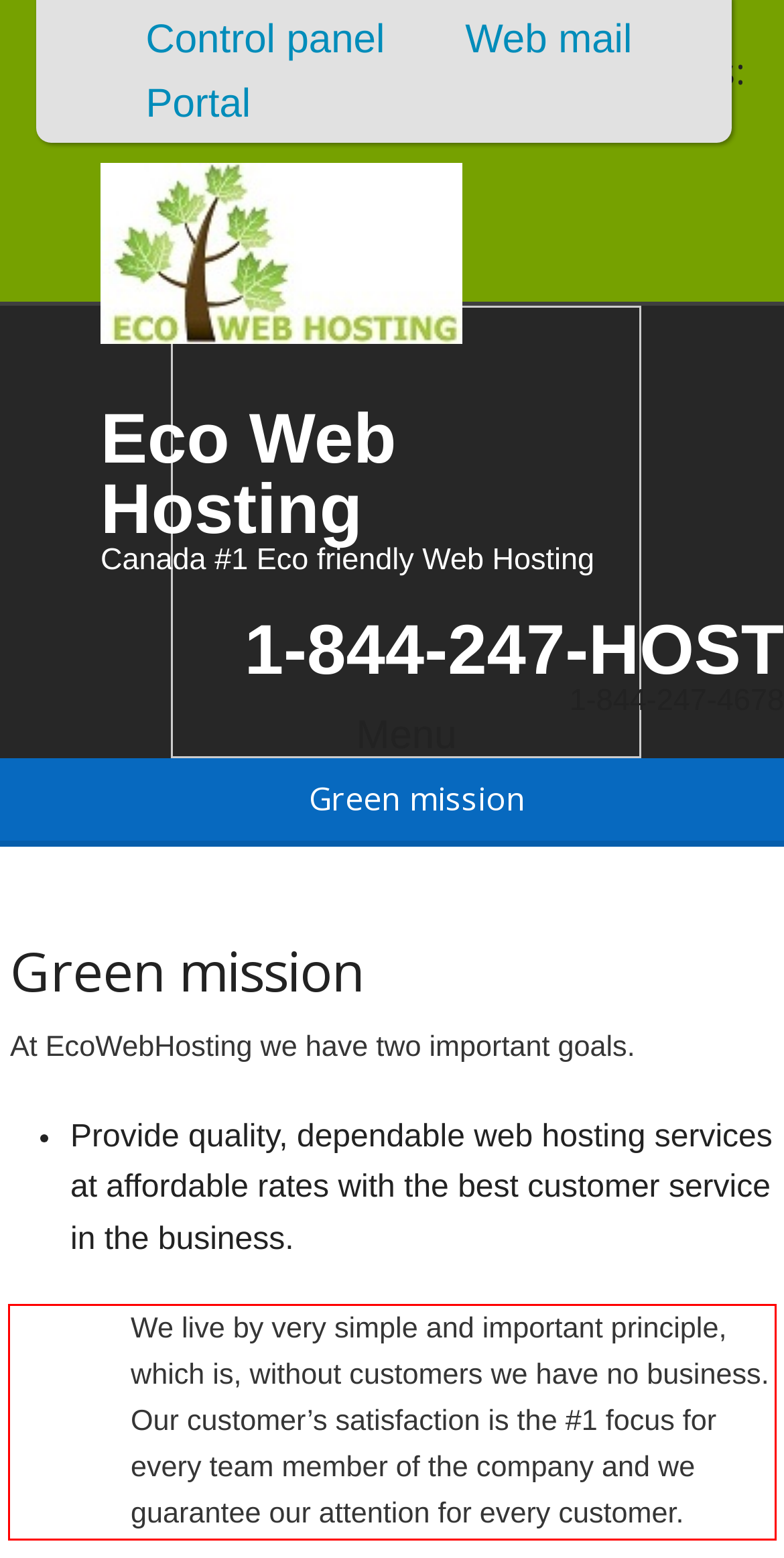From the provided screenshot, extract the text content that is enclosed within the red bounding box.

We live by very simple and important principle, which is, without customers we have no business. Our customer’s satisfaction is the #1 focus for every team member of the company and we guarantee our attention for every customer.